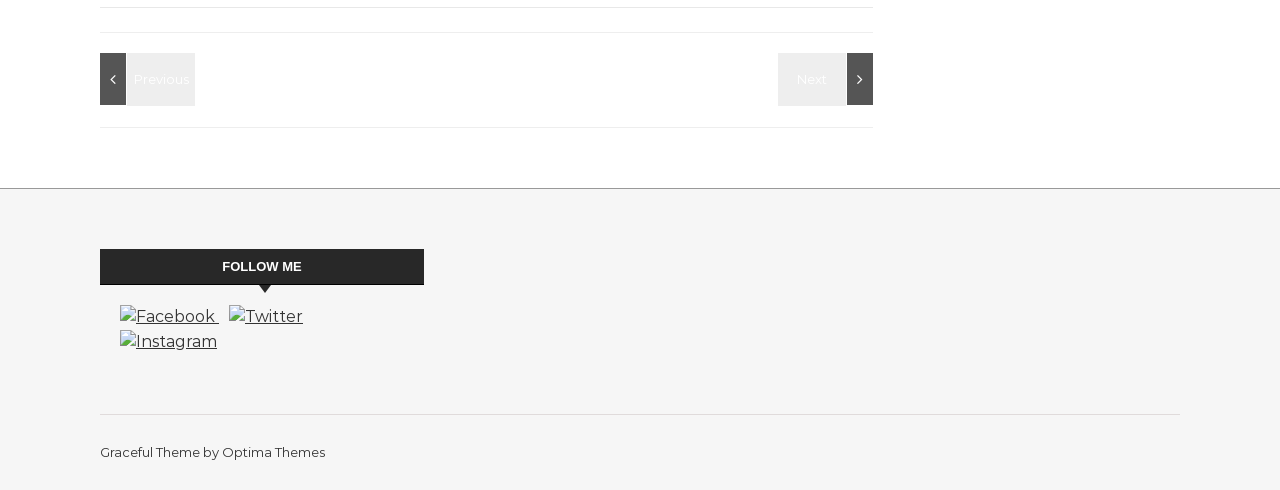What is the theme of this website?
Using the image as a reference, deliver a detailed and thorough answer to the question.

I inferred this answer by looking at the static text 'Graceful Theme by' at the bottom of the webpage, which suggests that the theme of this website is 'Graceful'.